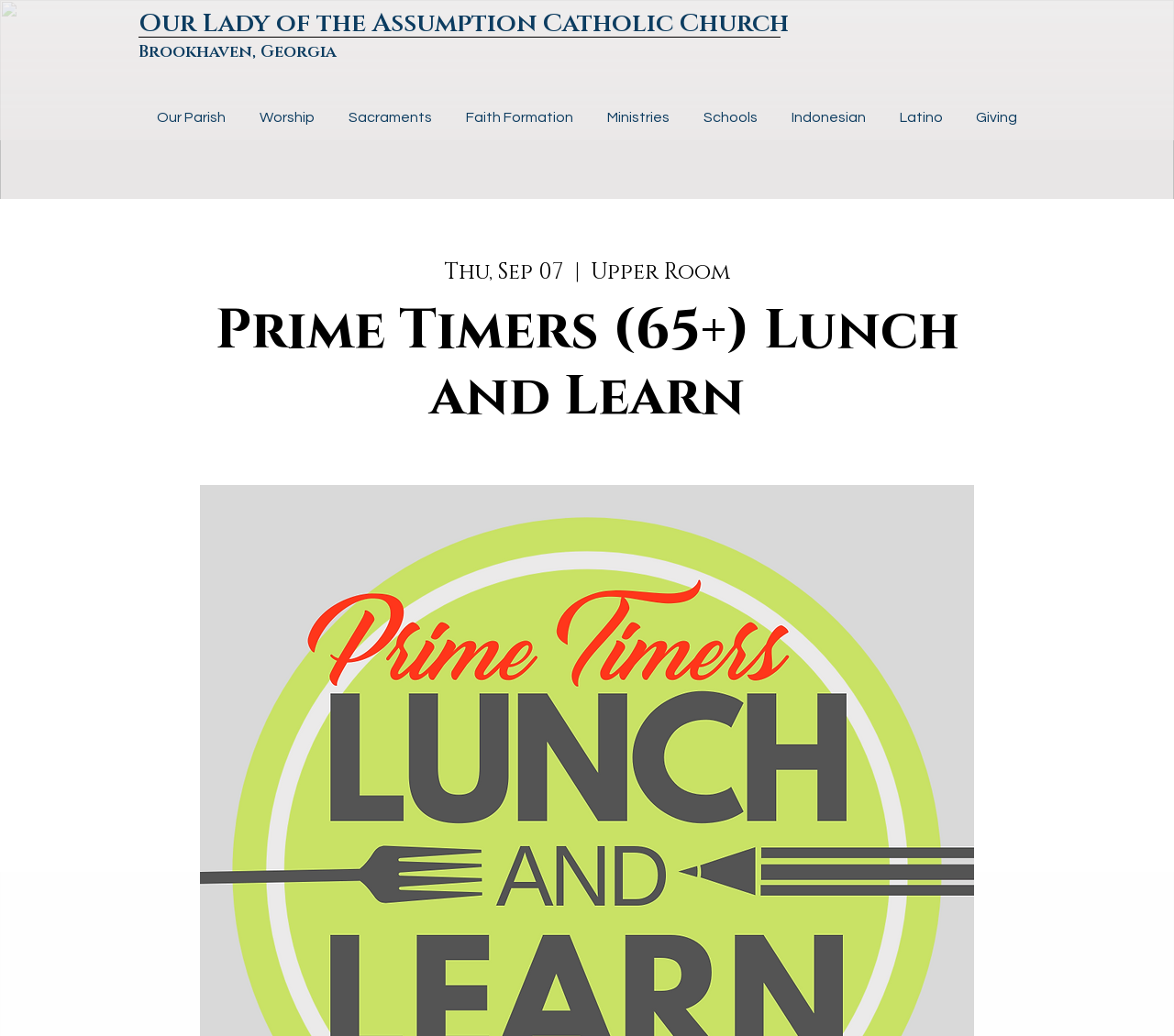Determine the bounding box coordinates of the clickable element to complete this instruction: "Click the 'Our Parish' link". Provide the coordinates in the format of four float numbers between 0 and 1, [left, top, right, bottom].

[0.119, 0.103, 0.206, 0.121]